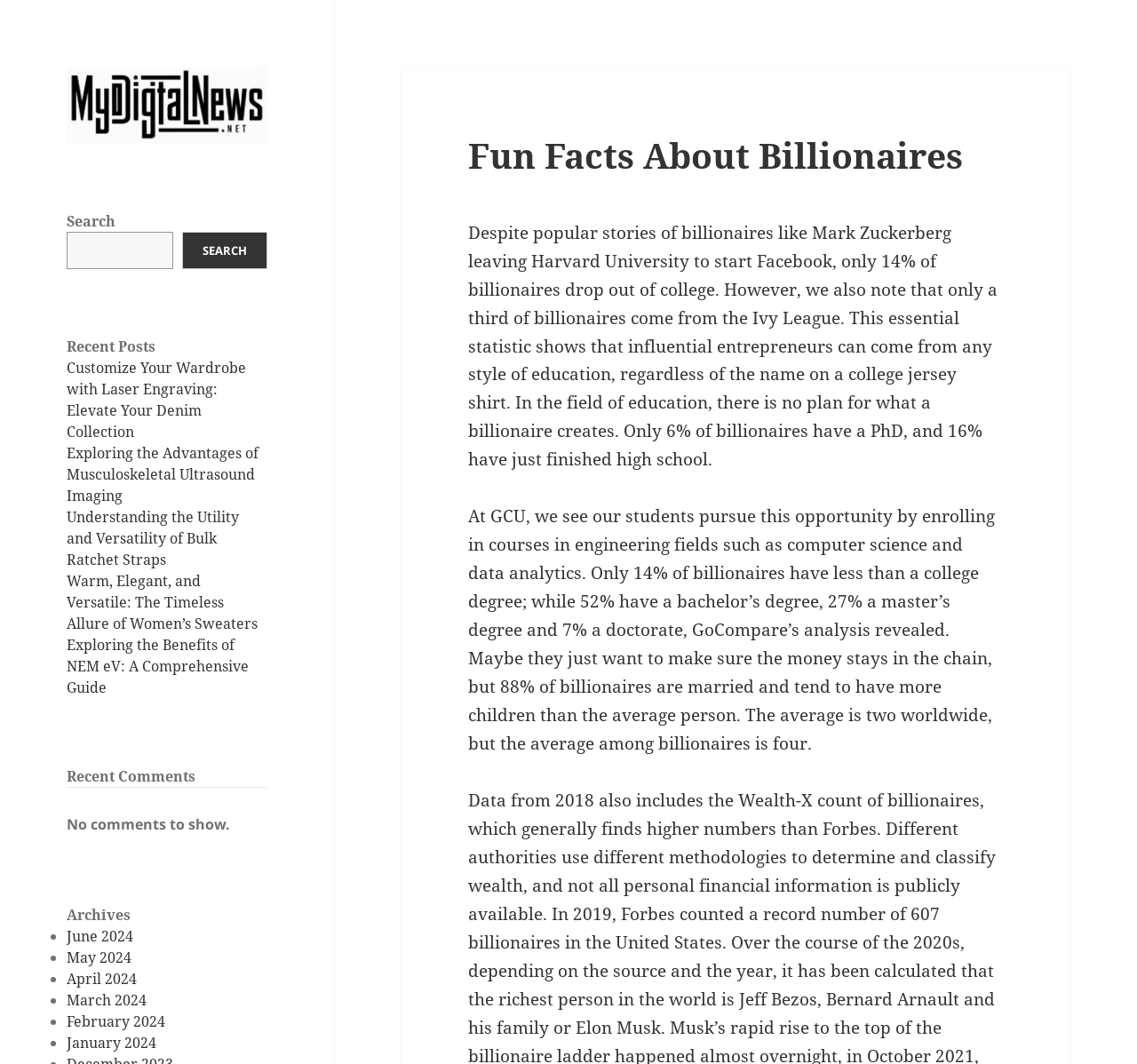Answer the question briefly using a single word or phrase: 
What is the topic of the recent posts?

Various